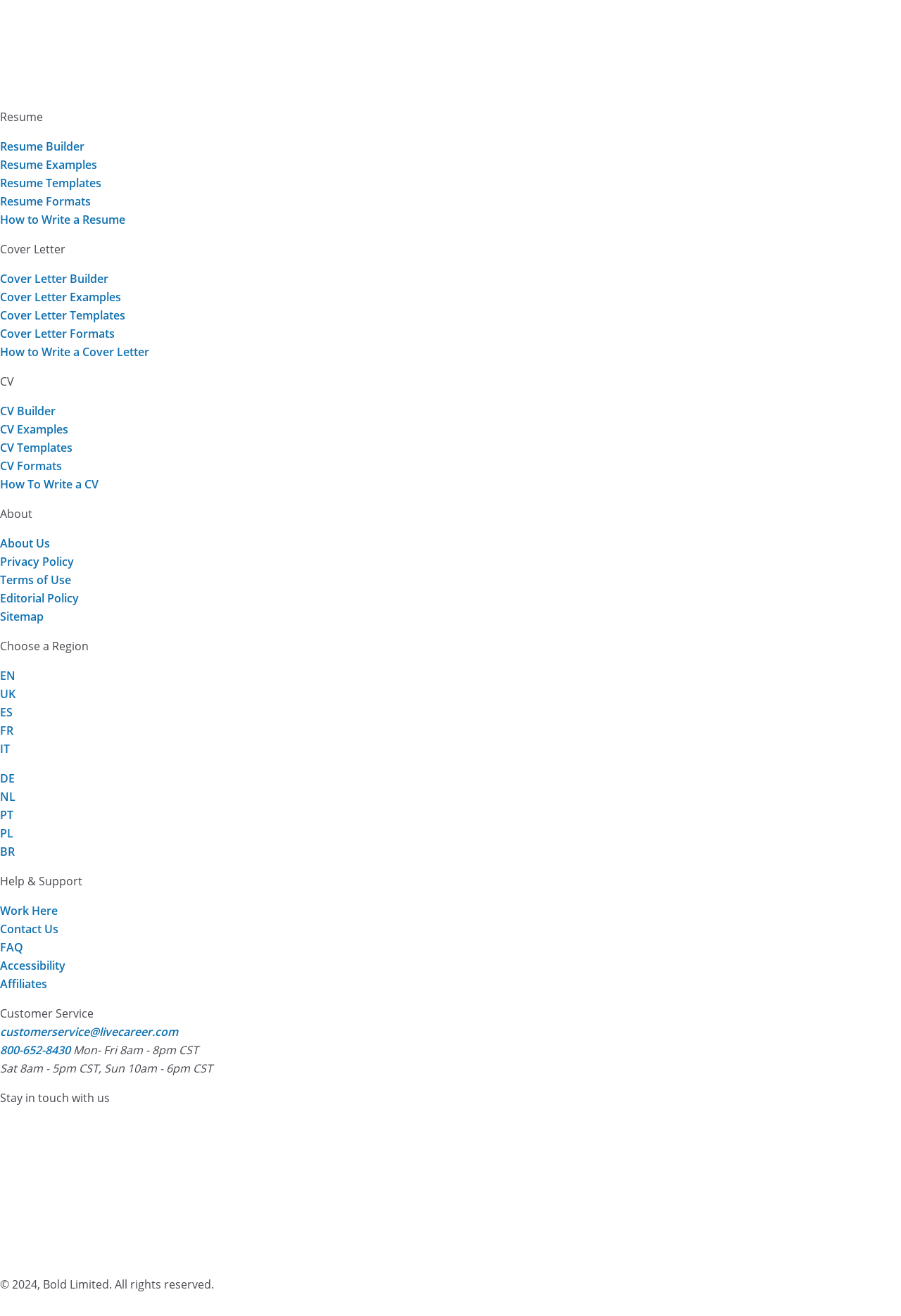Please give a succinct answer using a single word or phrase:
What is the main purpose of this website?

Resume and job search